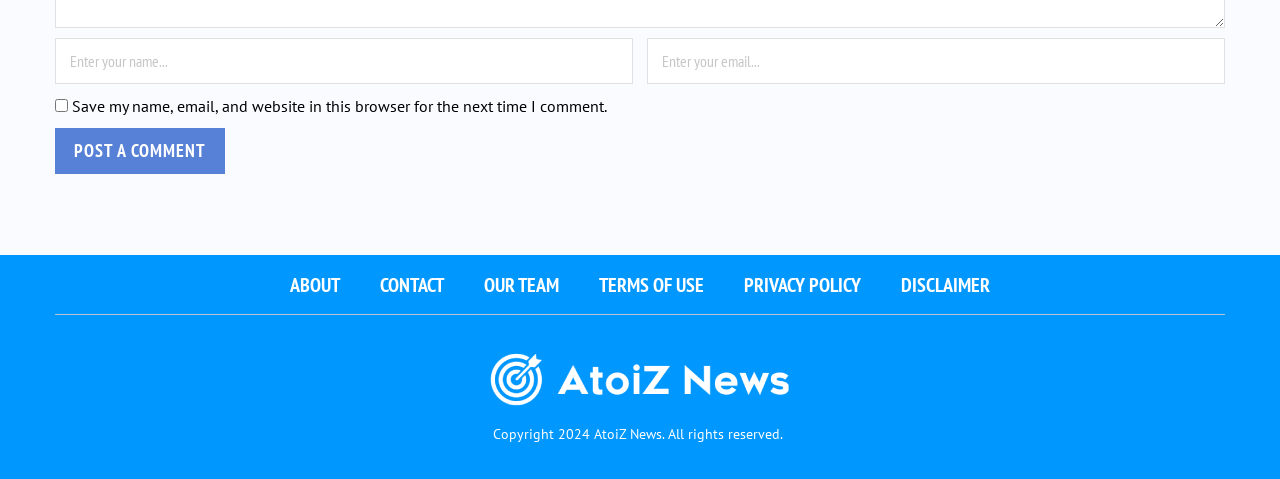Refer to the image and answer the question with as much detail as possible: What is the purpose of the textbox at the top?

The textbox at the top has a placeholder text 'Enter your name...' and is required, indicating that it is used to input the user's name, likely for commenting or registration purposes.